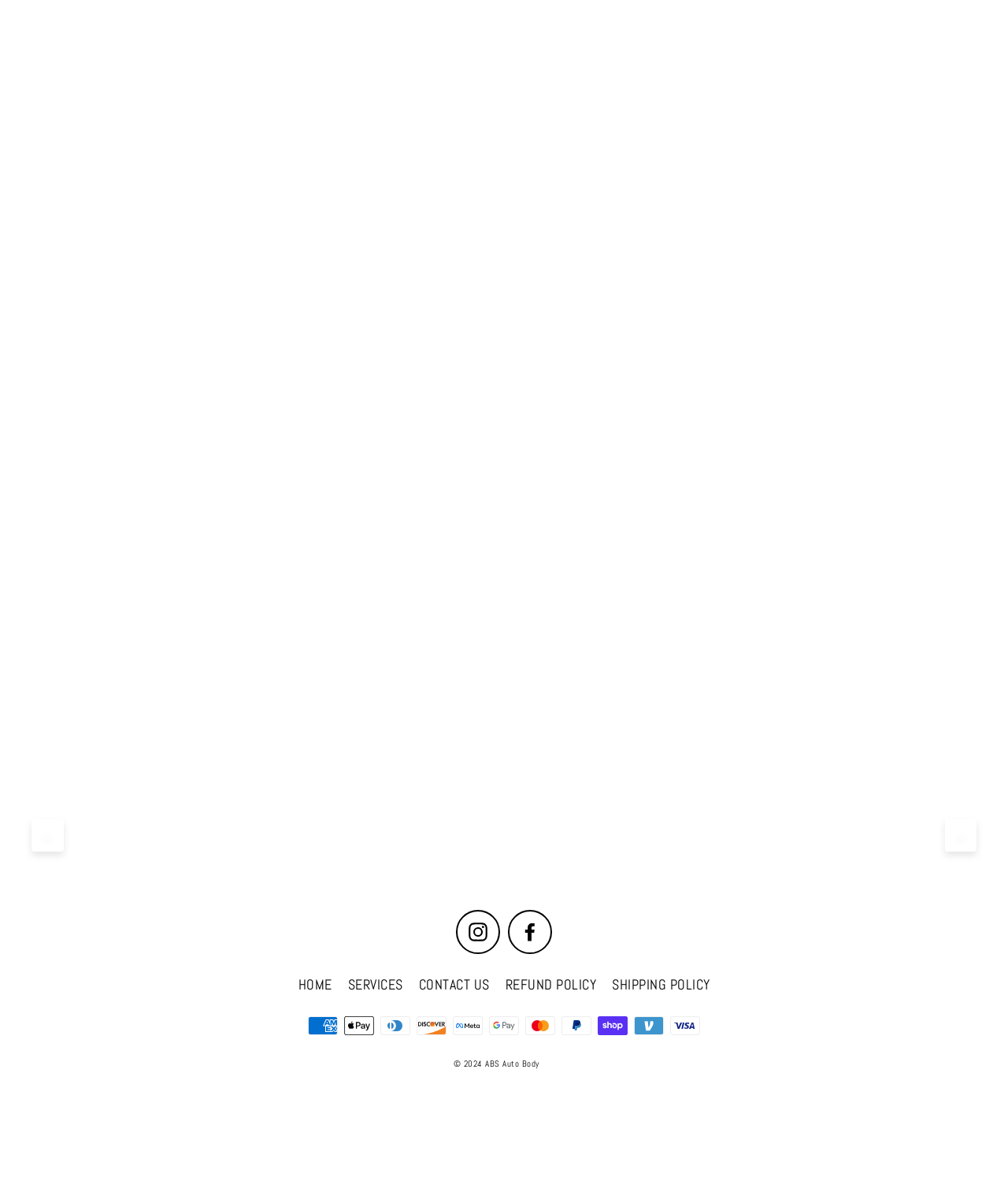What is the name of the company?
Based on the visual details in the image, please answer the question thoroughly.

I found the StaticText element with the text '© 2024 ABS Auto Body' and extracted the company name from it.